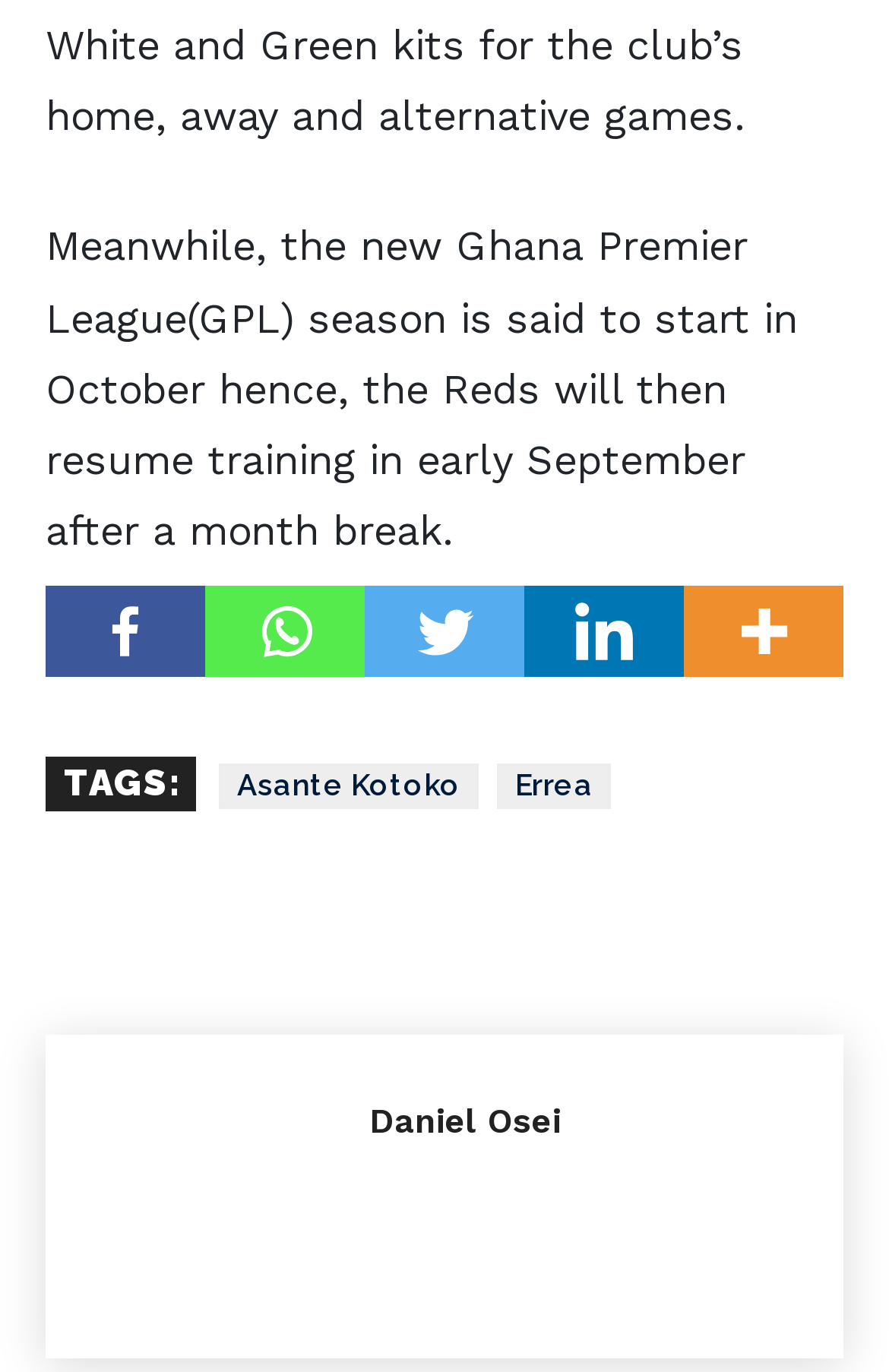Can you identify the bounding box coordinates of the clickable region needed to carry out this instruction: 'Click on Asante Kotoko'? The coordinates should be four float numbers within the range of 0 to 1, stated as [left, top, right, bottom].

[0.246, 0.556, 0.538, 0.589]